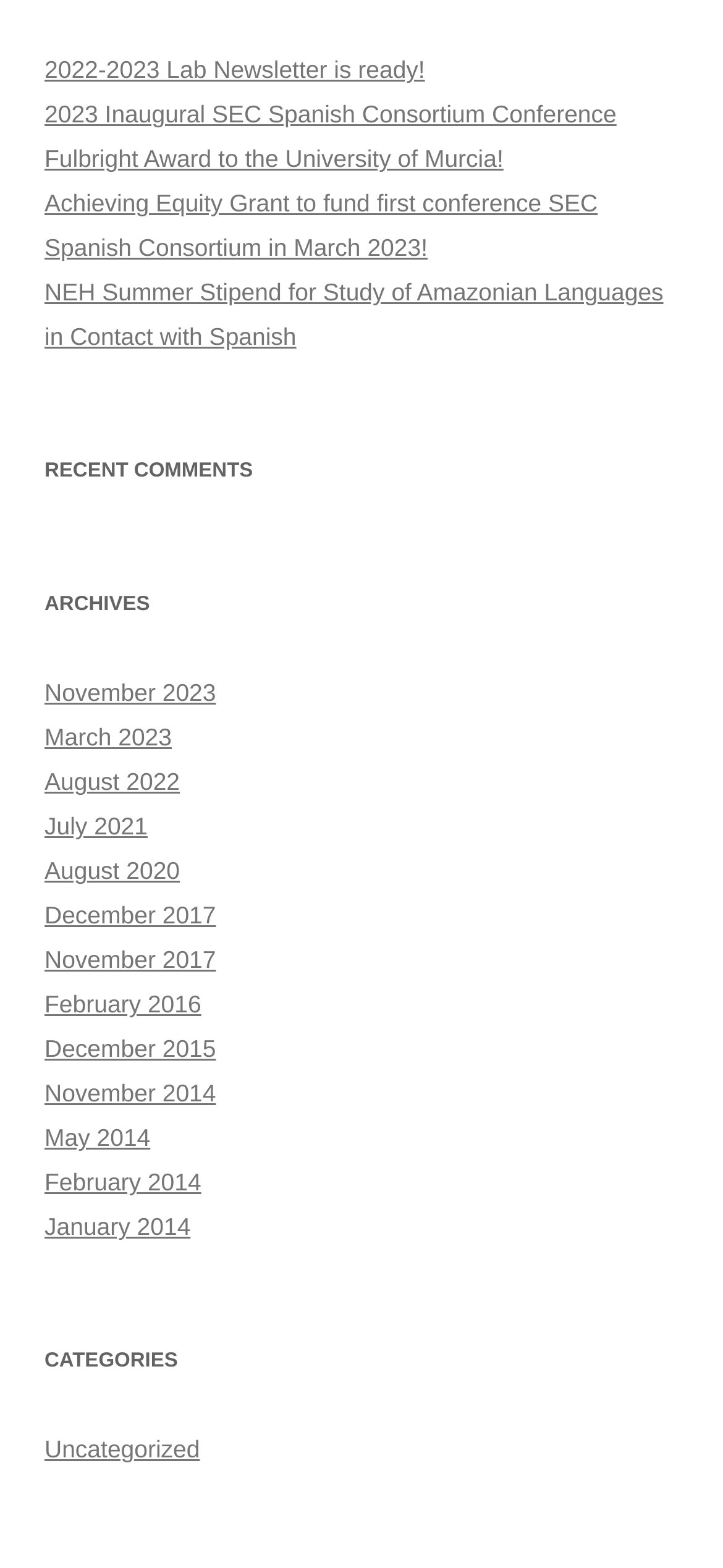Could you find the bounding box coordinates of the clickable area to complete this instruction: "view 2022-2023 Lab Newsletter"?

[0.062, 0.036, 0.588, 0.054]